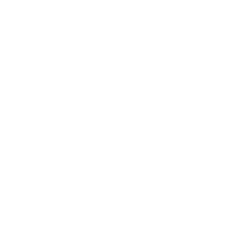Using the information from the screenshot, answer the following question thoroughly:
What are the key features of the Genoa rectangular industrial waste bin?

The caption highlights the product's emphasis on durability and practicality, making it an ideal choice for those seeking reliable waste disposal solutions, which suggests that the bin is designed to be long-lasting and functional.